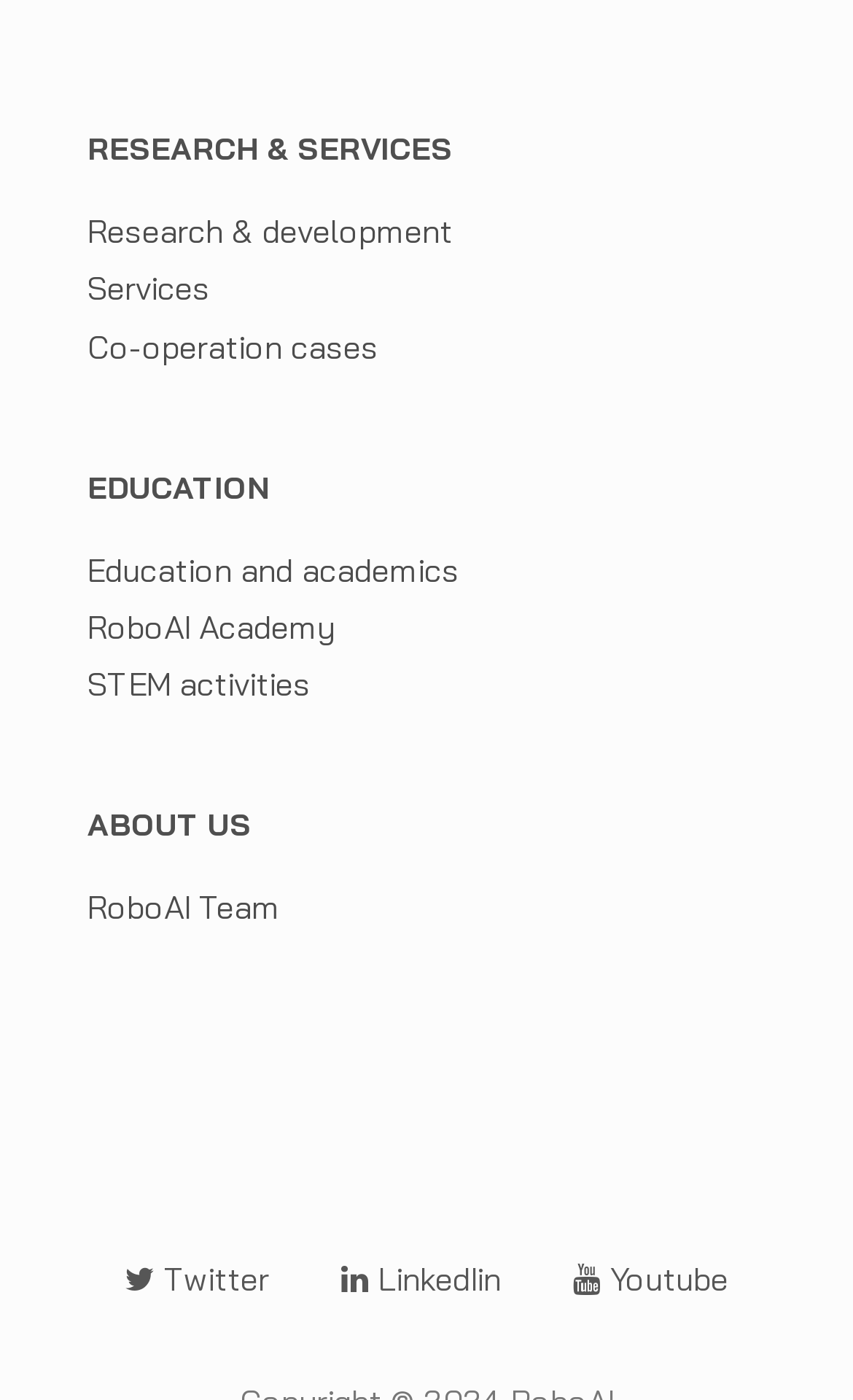Given the element description Co-operation cases, specify the bounding box coordinates of the corresponding UI element in the format (top-left x, top-left y, bottom-right x, bottom-right y). All values must be between 0 and 1.

[0.103, 0.232, 0.444, 0.262]